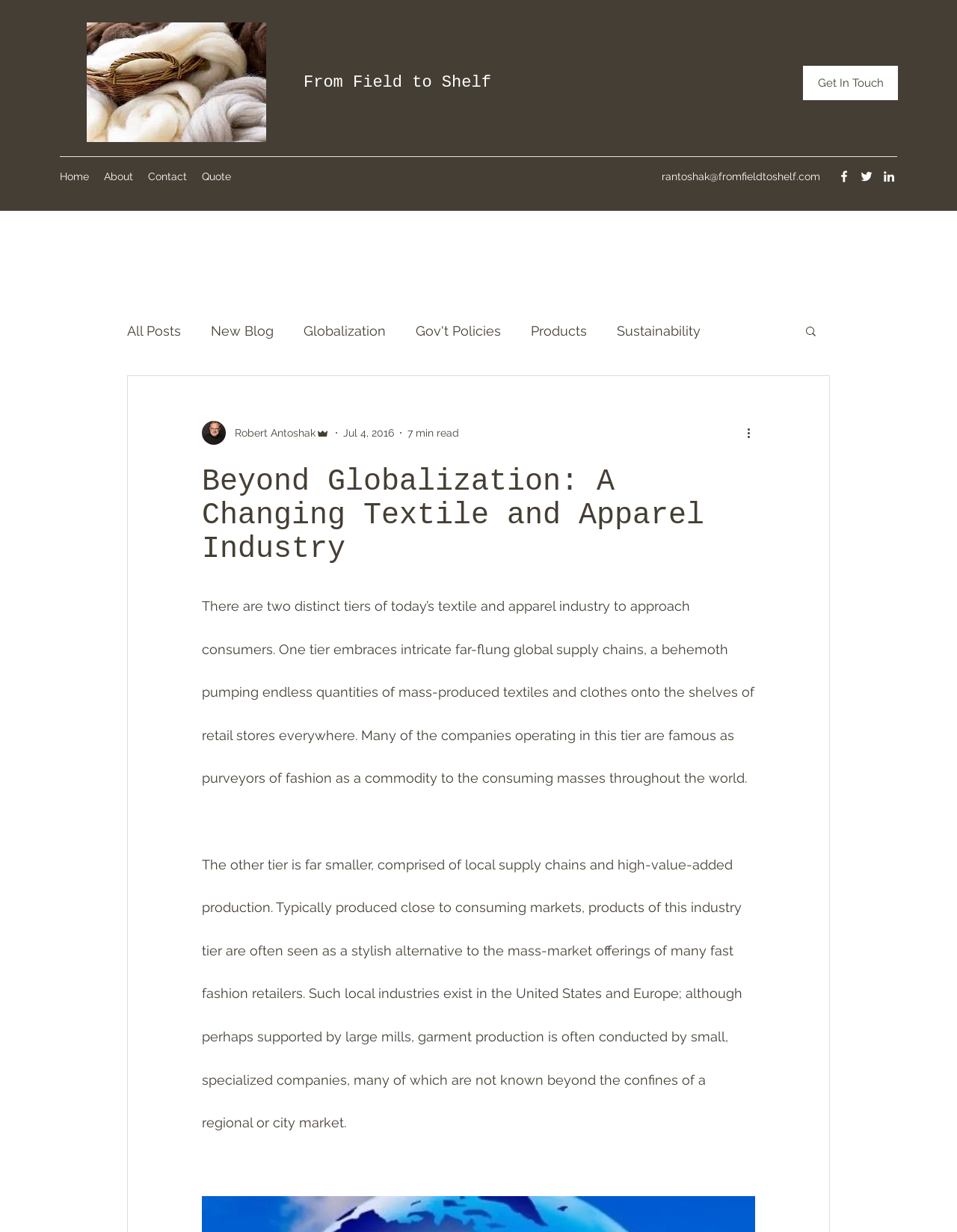Determine the coordinates of the bounding box for the clickable area needed to execute this instruction: "View the 'About' page".

[0.101, 0.134, 0.147, 0.153]